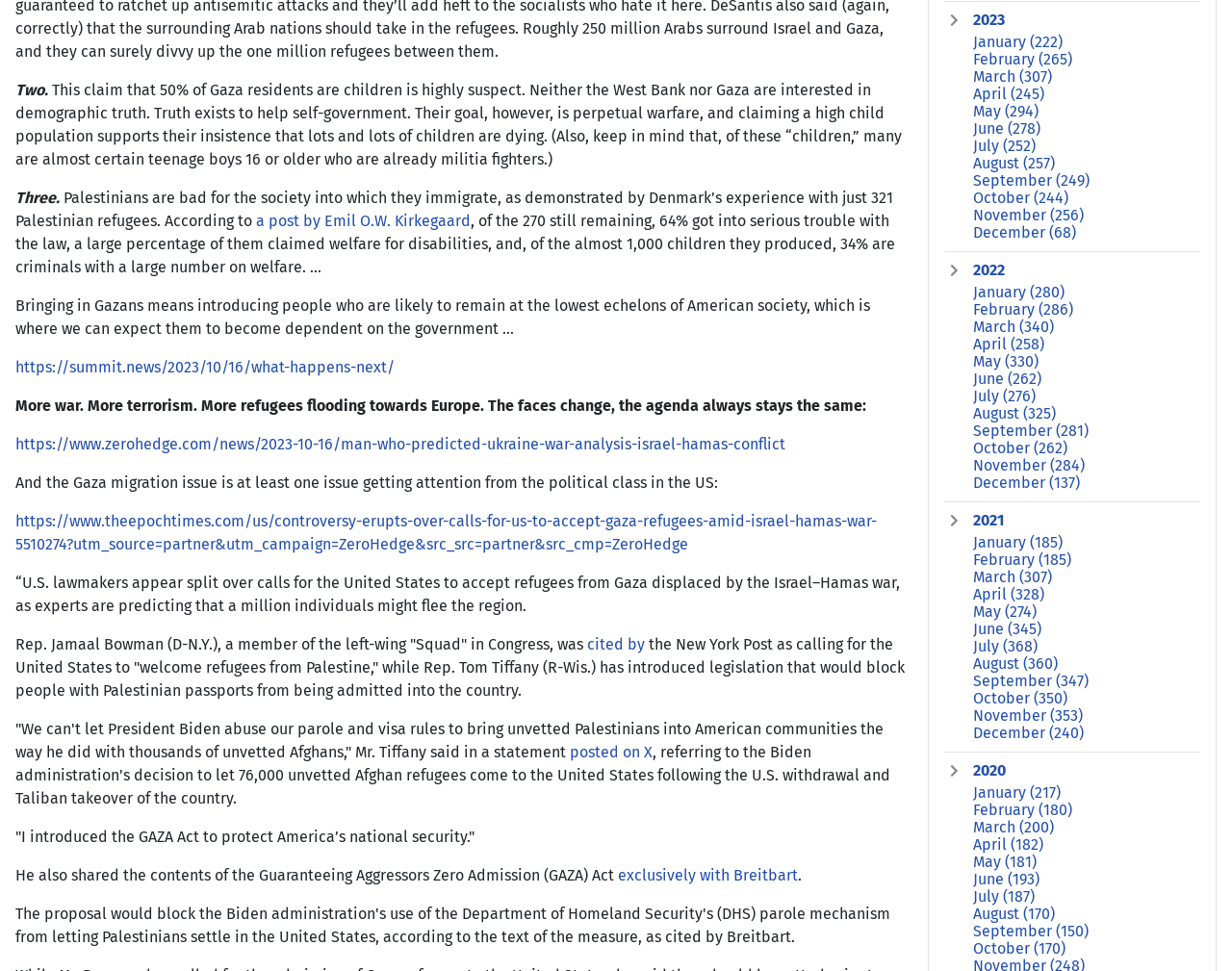What percentage of Gaza residents are claimed to be children?
Using the visual information, answer the question in a single word or phrase.

50%